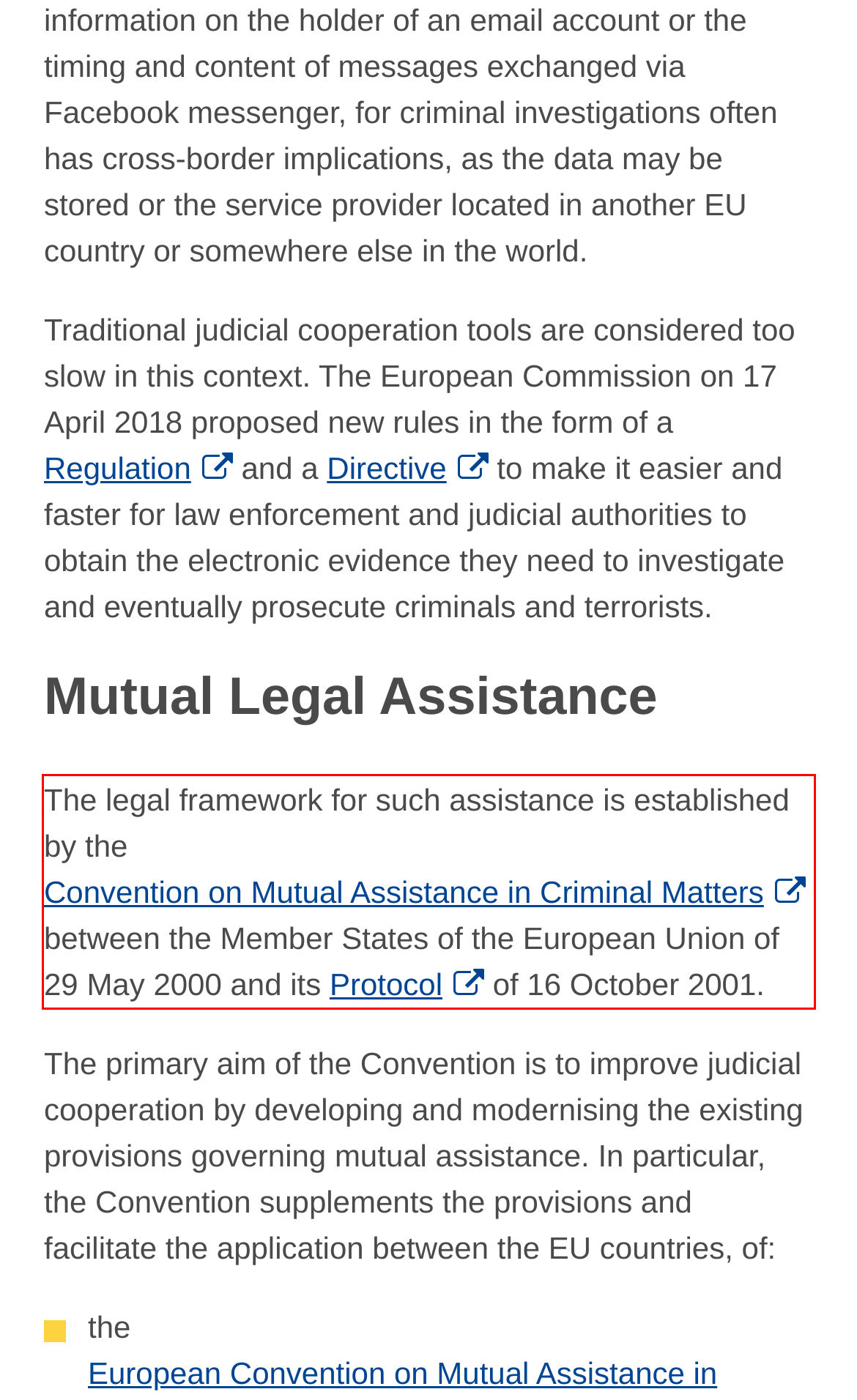Using the provided webpage screenshot, identify and read the text within the red rectangle bounding box.

The legal framework for such assistance is established by the Convention on Mutual Assistance in Criminal Matters between the Member States of the European Union of 29 May 2000 and its Protocol of 16 October 2001.